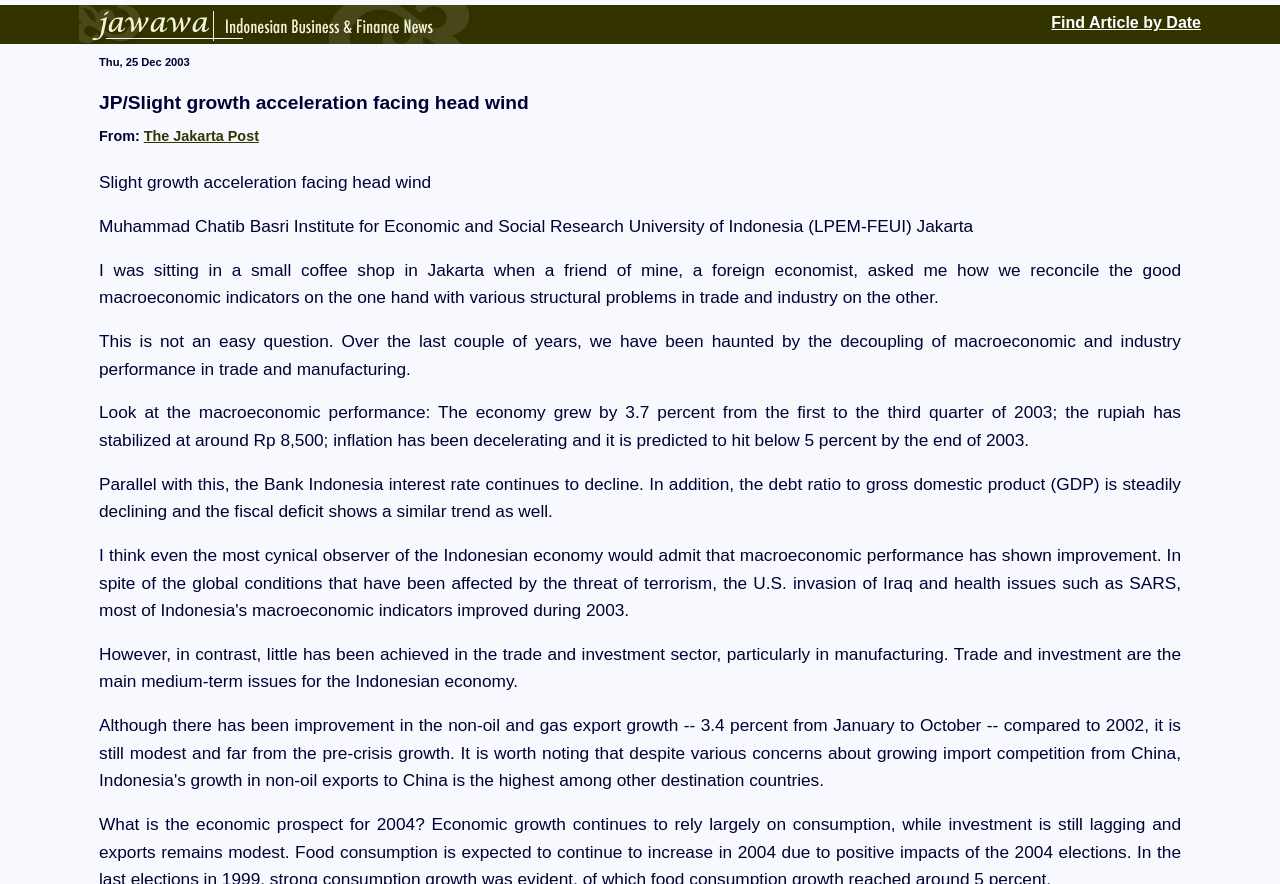Using the provided element description: "The Jakarta Post", determine the bounding box coordinates of the corresponding UI element in the screenshot.

[0.112, 0.145, 0.202, 0.163]